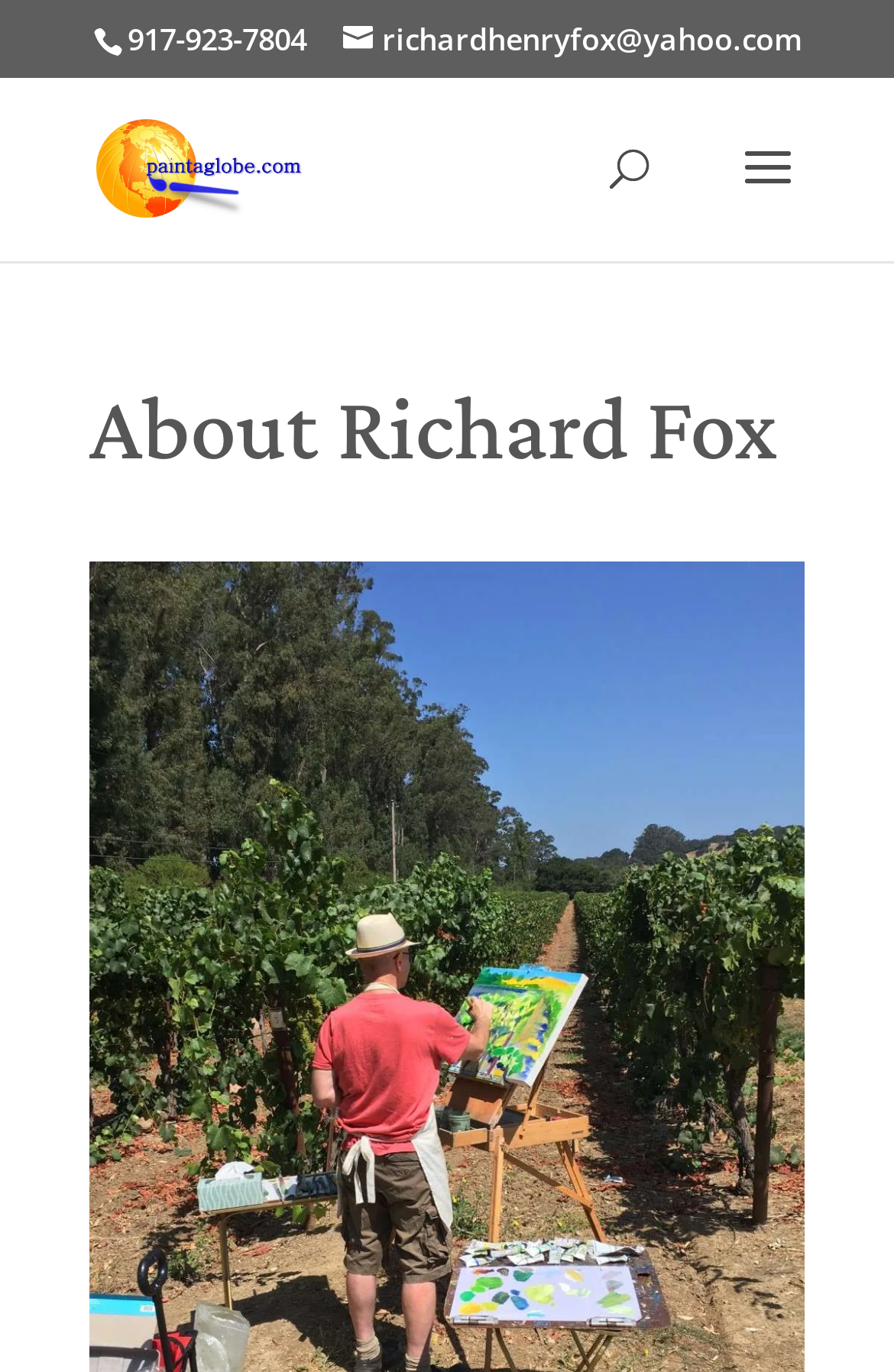Refer to the image and provide an in-depth answer to the question: 
What is the email address of Richard Fox?

I found the email address by looking at the link element with the bounding box coordinates [0.383, 0.013, 0.896, 0.043], which contains the text 'richardhenryfox@yahoo.com'.